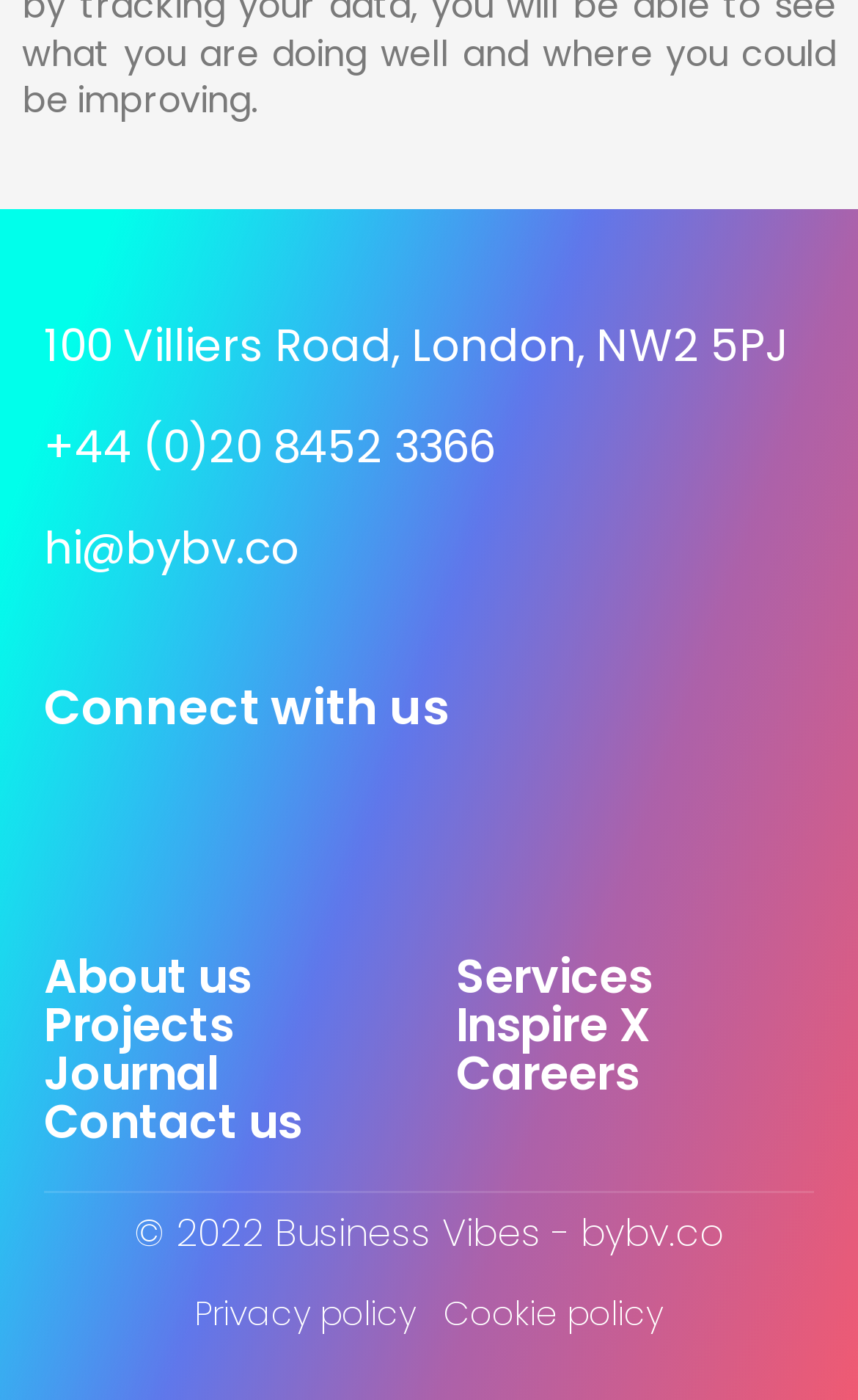Reply to the question with a single word or phrase:
What is the address of the company?

100 Villiers Road, London, NW2 5PJ